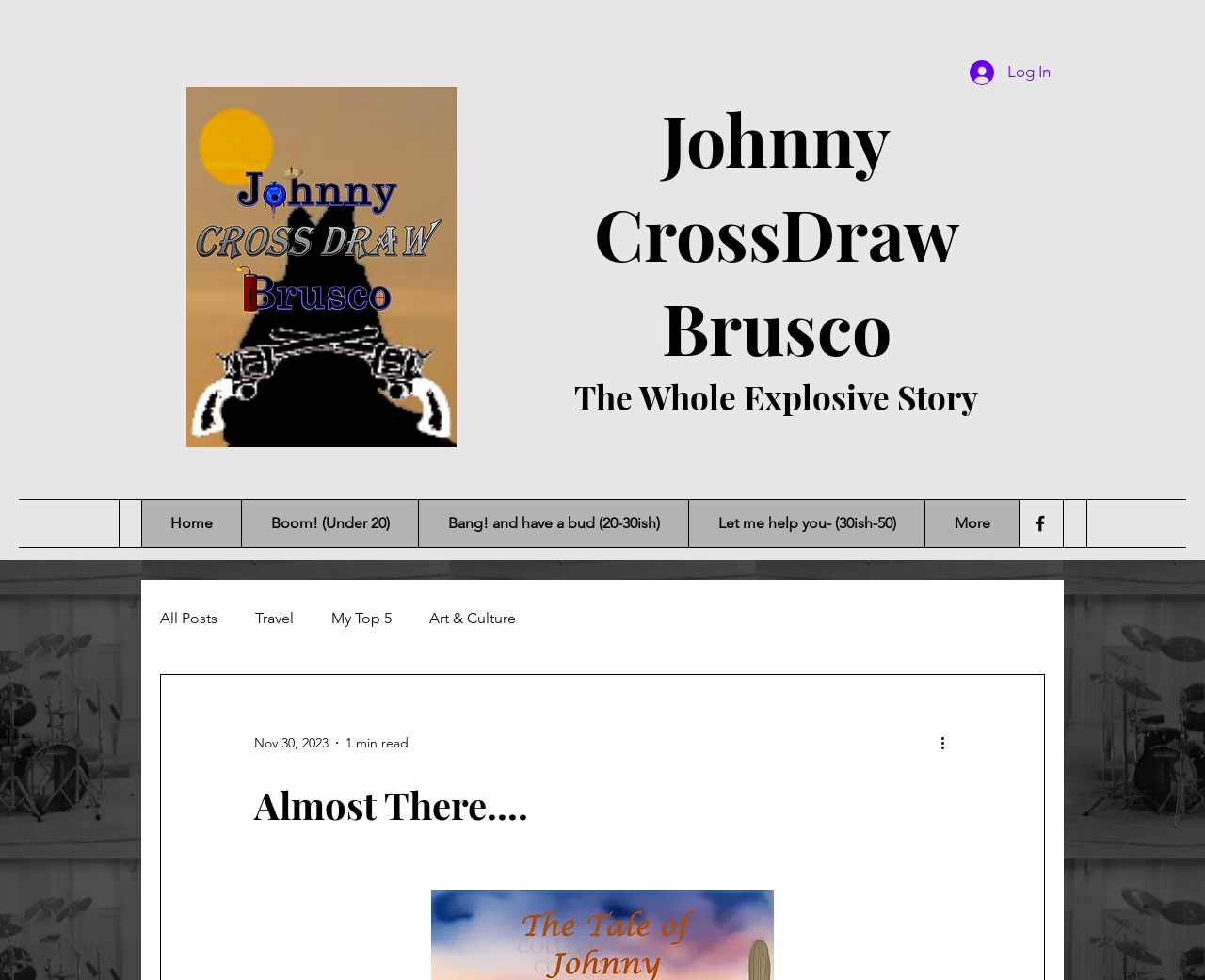Please identify the bounding box coordinates of the element's region that needs to be clicked to fulfill the following instruction: "Go to the Home page". The bounding box coordinates should consist of four float numbers between 0 and 1, i.e., [left, top, right, bottom].

[0.117, 0.51, 0.2, 0.558]